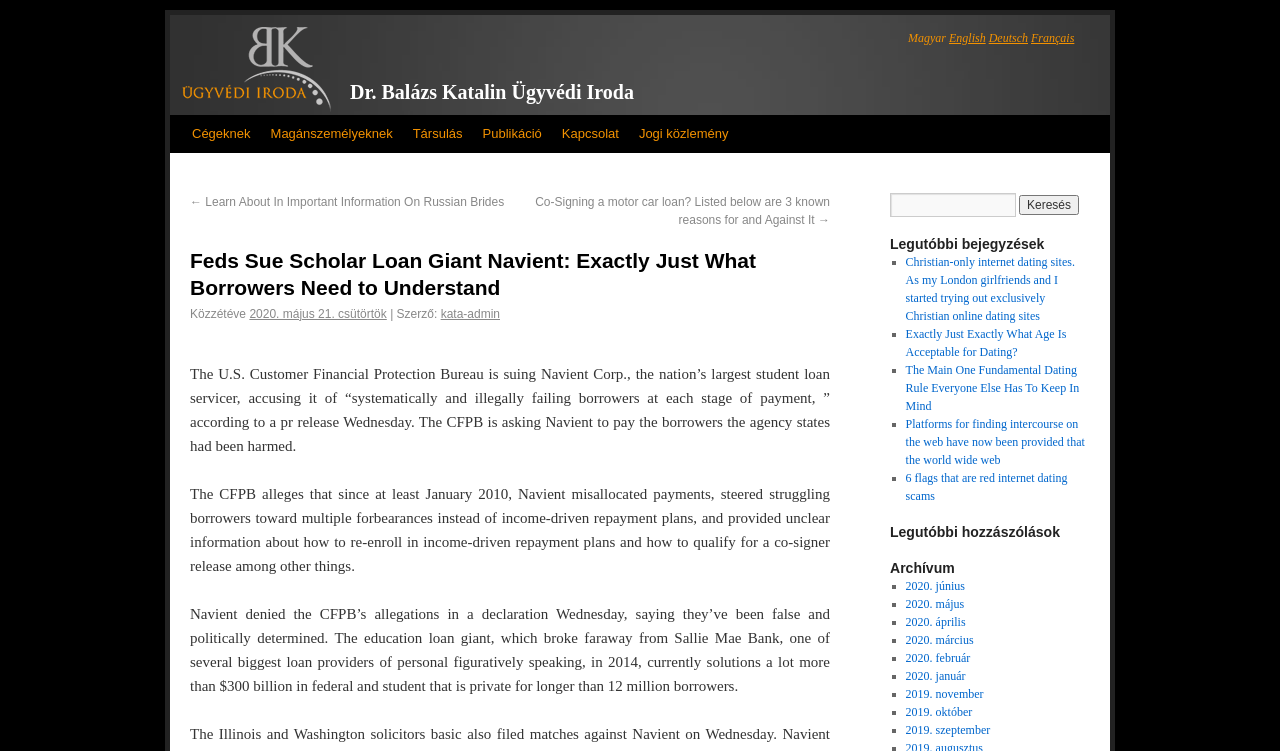Please specify the coordinates of the bounding box for the element that should be clicked to carry out this instruction: "Search for something". The coordinates must be four float numbers between 0 and 1, formatted as [left, top, right, bottom].

[0.695, 0.257, 0.852, 0.289]